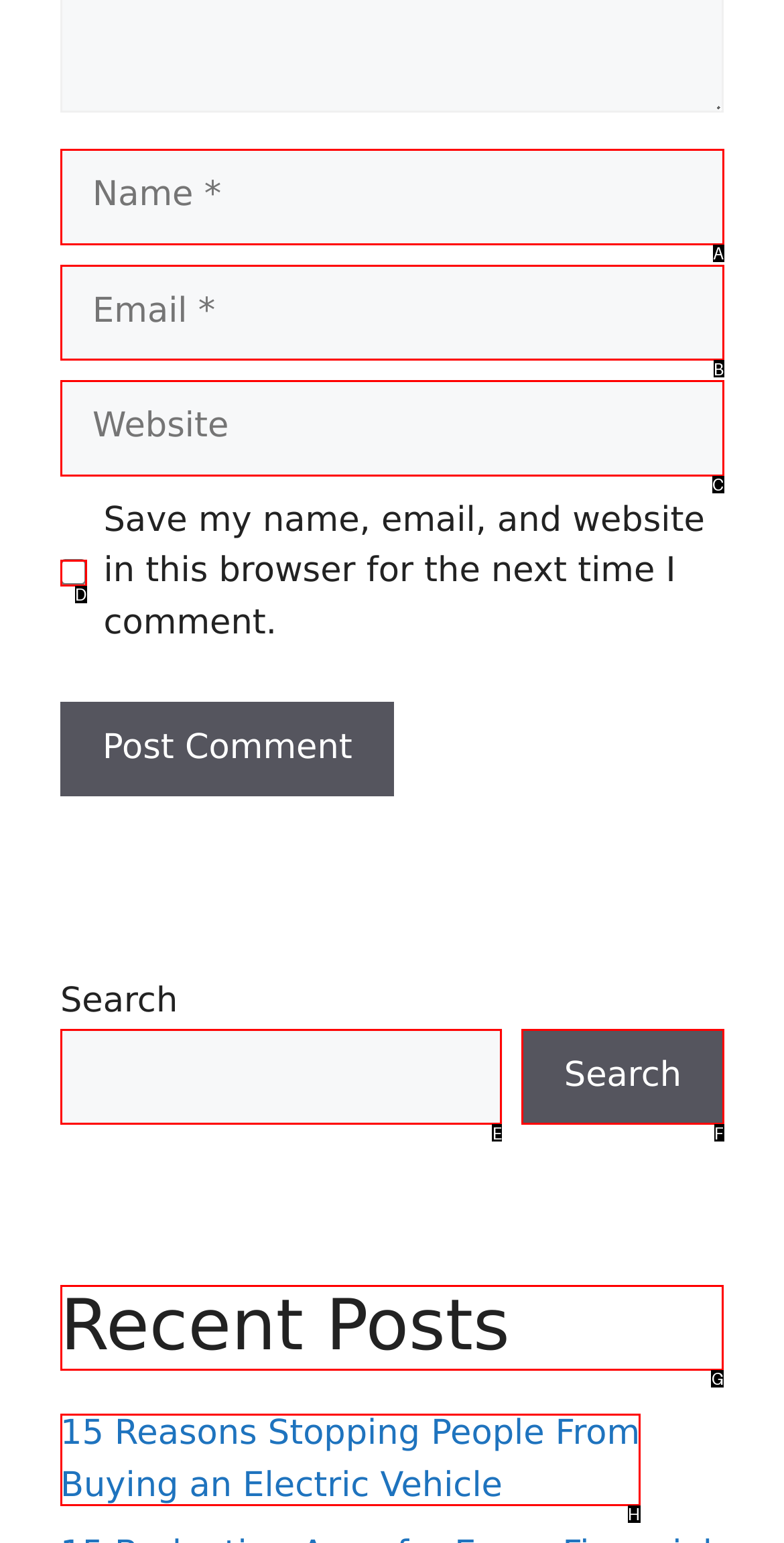Identify the letter of the UI element needed to carry out the task: Read the Recent Posts
Reply with the letter of the chosen option.

G